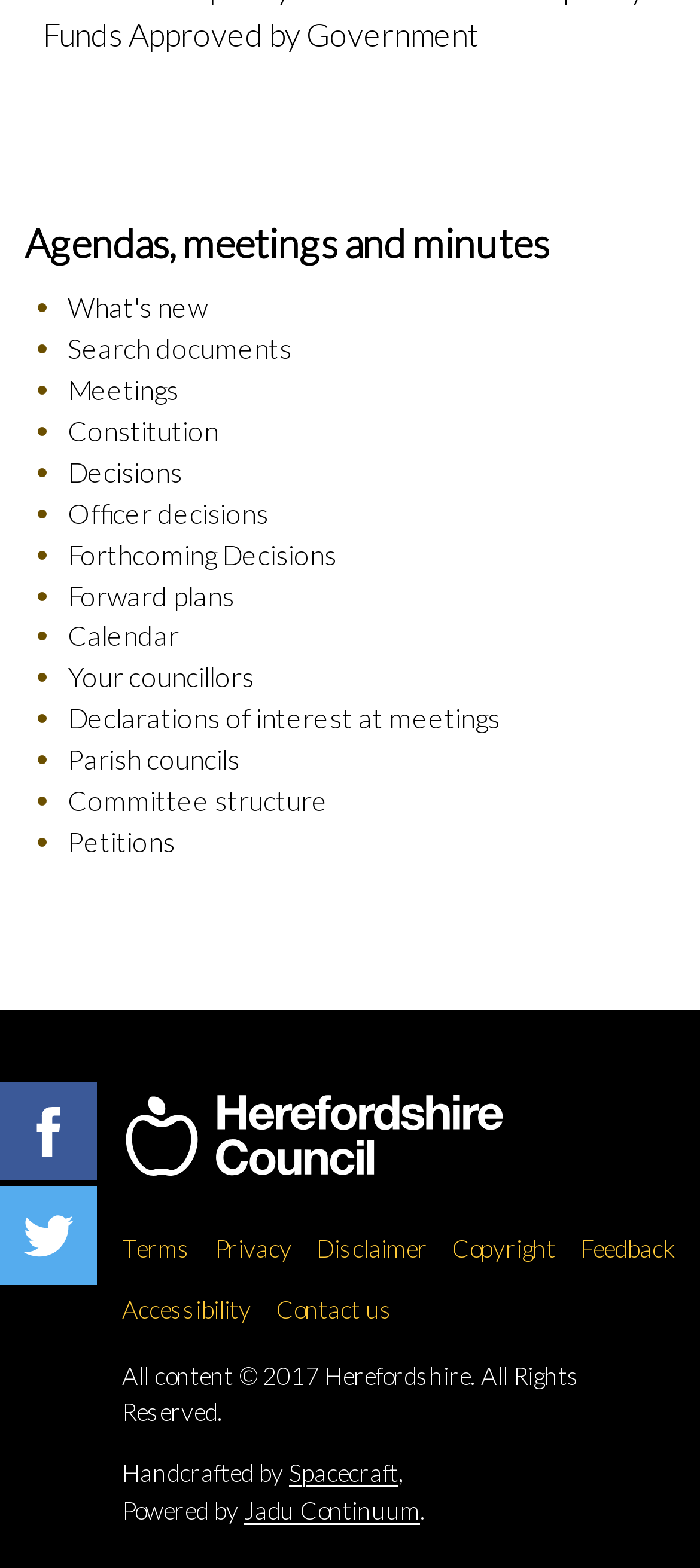For the following element description, predict the bounding box coordinates in the format (top-left x, top-left y, bottom-right x, bottom-right y). All values should be floating point numbers between 0 and 1. Description: Privacy

[0.307, 0.782, 0.417, 0.812]